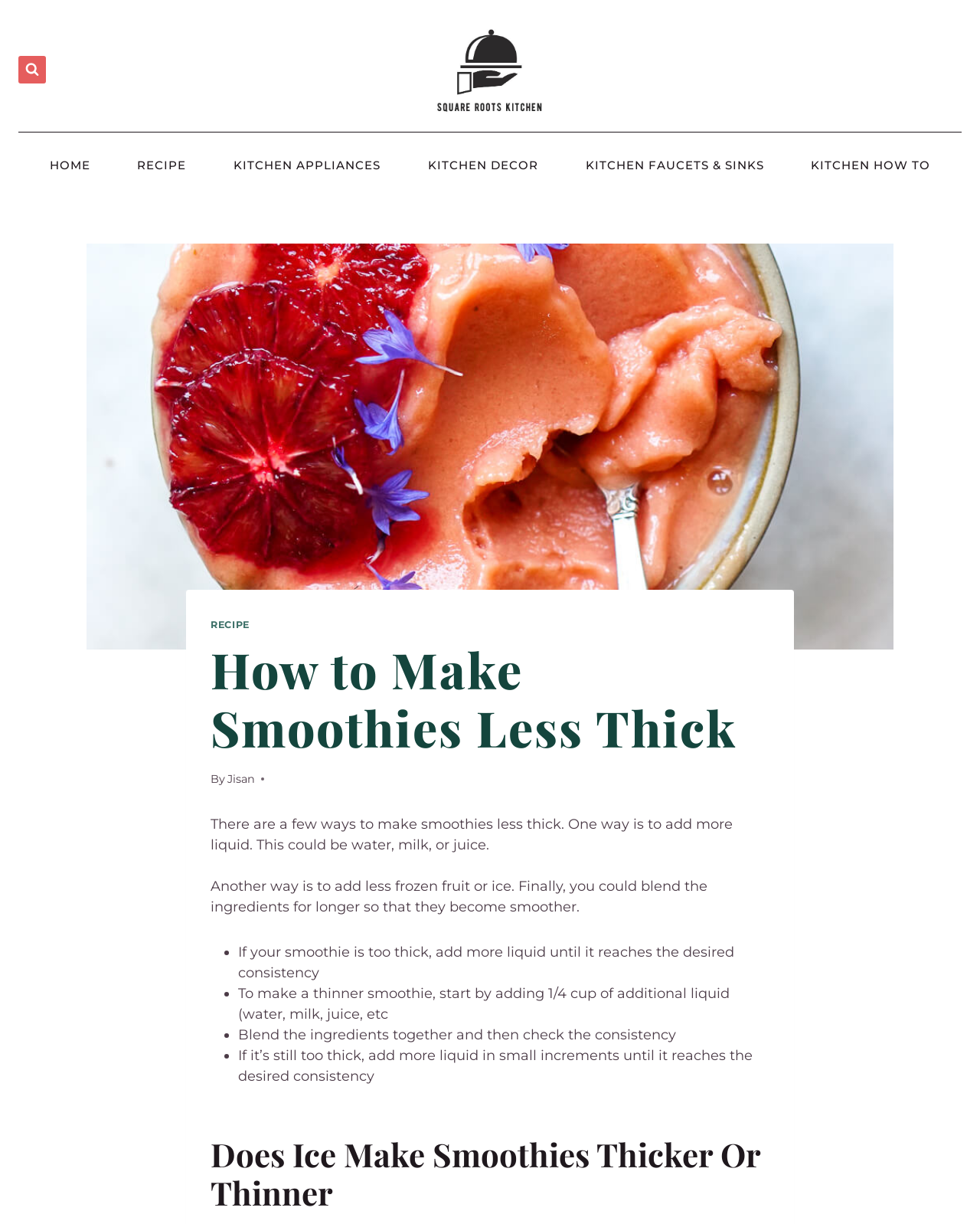Respond with a single word or phrase:
What is the author of the article?

Jisan